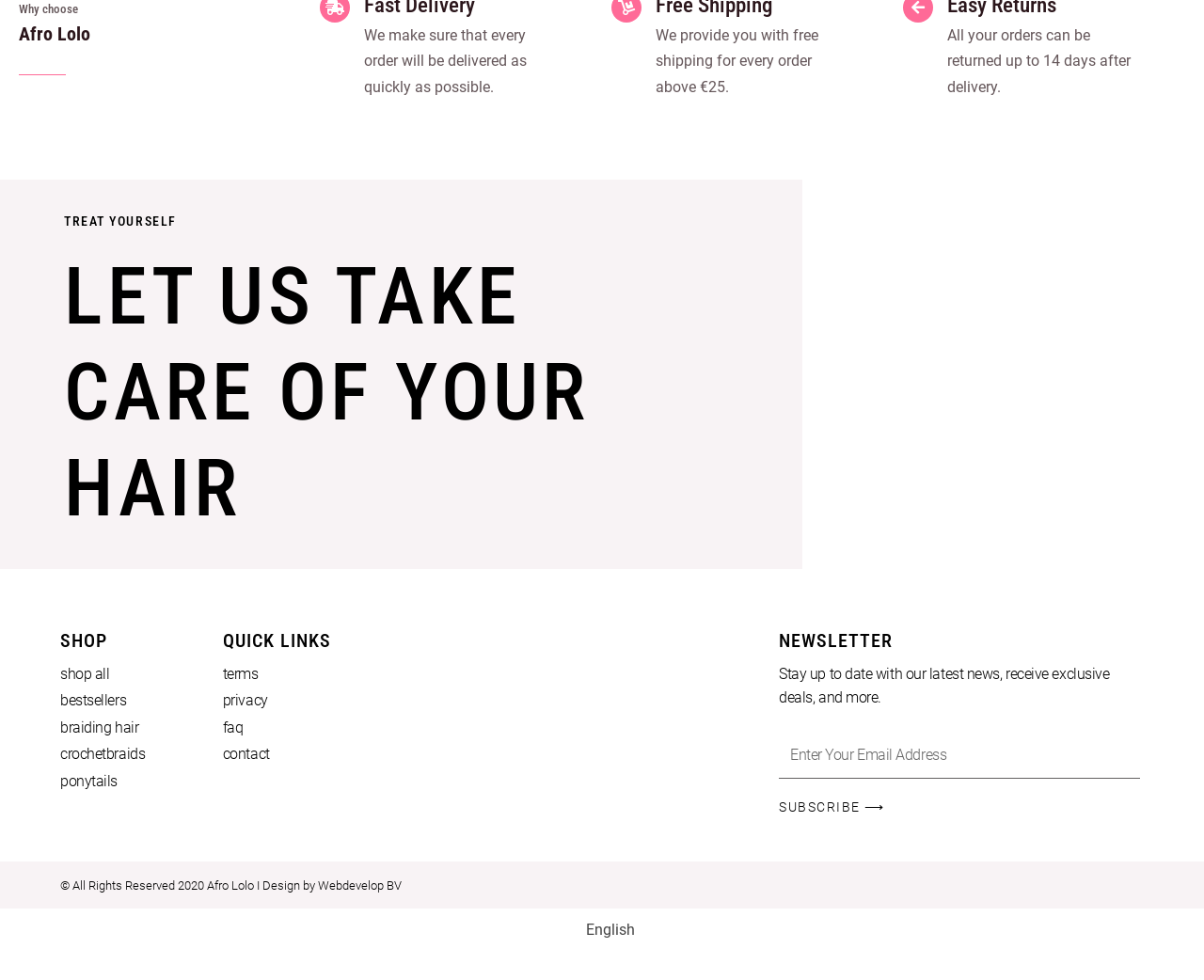Based on the image, provide a detailed response to the question:
What is the purpose of the 'NEWSLETTER' section?

The 'NEWSLETTER' section contains a StaticText element that says 'Stay up to date with our latest news, receive exclusive deals, and more.' which suggests that the purpose of this section is to allow users to stay updated with the latest news and deals.